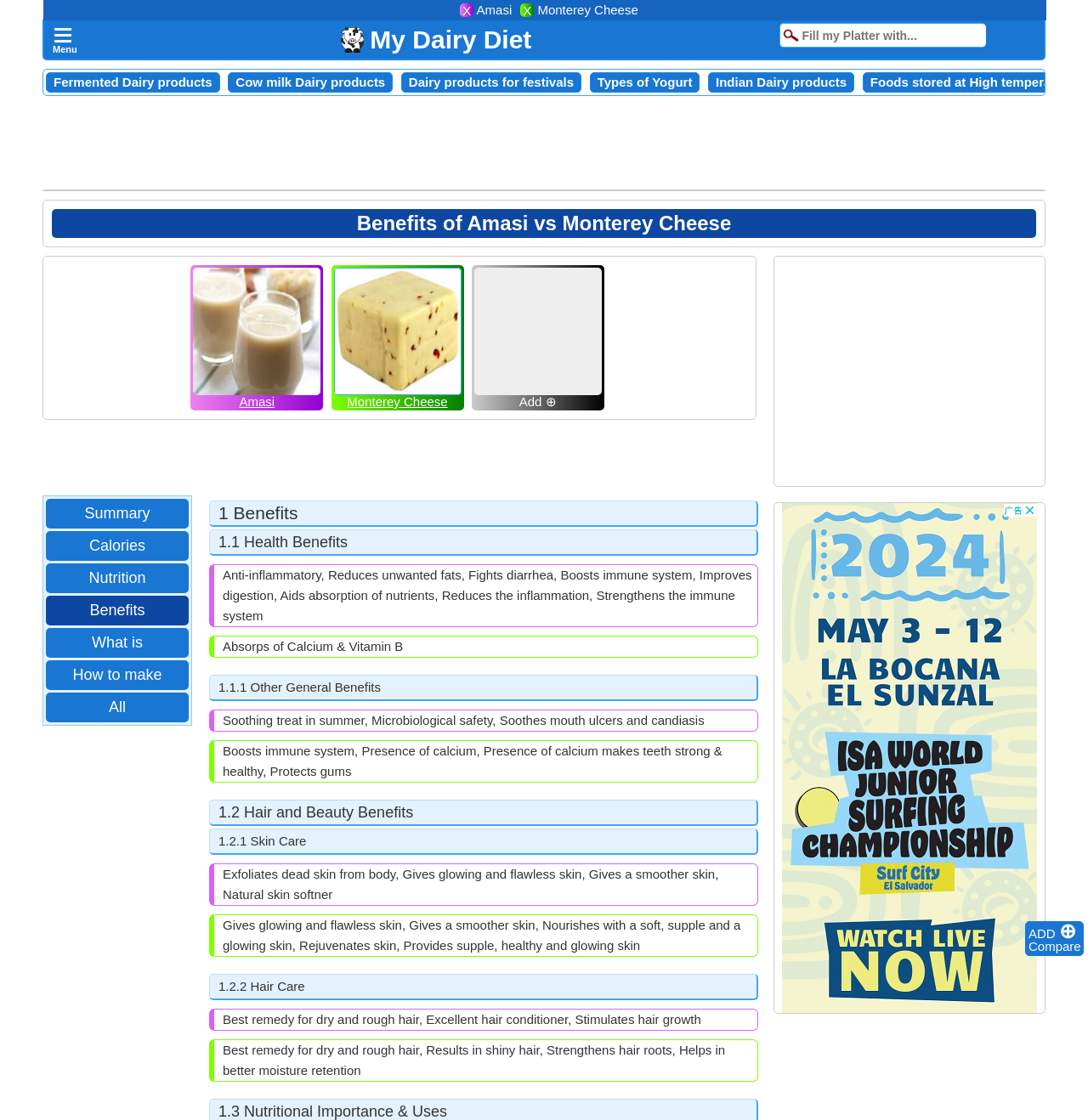Provide an in-depth caption for the webpage.

This webpage is about comparing the benefits of Amasi and Monterey Cheese. At the top right corner, there is a close button '×' and an 'ADD' button with a '⊕' symbol next to it. Below that, there is a 'Compare' button. On the top left, there is a menu icon '≡' and a link to 'All Dairy products | Milk products Image My Dairy Diet' with an accompanying image. 

Below the menu, there is a search bar labeled 'Fill my Platter with...' where users can input their search queries. On the left side, there are several links to different dairy product categories, including 'Fermented Dairy products', 'Cow milk Dairy products', and 'Indian Dairy products'. 

In the main content area, there are two sections, one for Amasi and one for Monterey Cheese, each with an image and a link to the respective cheese type. Between the two sections, there is an 'Add To Compare' button. 

Below the cheese sections, there are three advertisements, each in an iframe. On the right side, there are several links to different topics, including 'Summary', 'Calories', 'Nutrition', 'Benefits', 'What is', 'How to make', and 'All'. 

The main content of the webpage is divided into sections, including 'Benefits', 'Hair and Beauty Benefits', and 'Nutritional Importance & Uses'. Each section has several subheadings and paragraphs of text describing the benefits of Amasi and Monterey Cheese. The text describes various health benefits, such as anti-inflammatory properties, improving digestion, and boosting the immune system, as well as hair and beauty benefits, such as exfoliating dead skin and nourishing the skin.